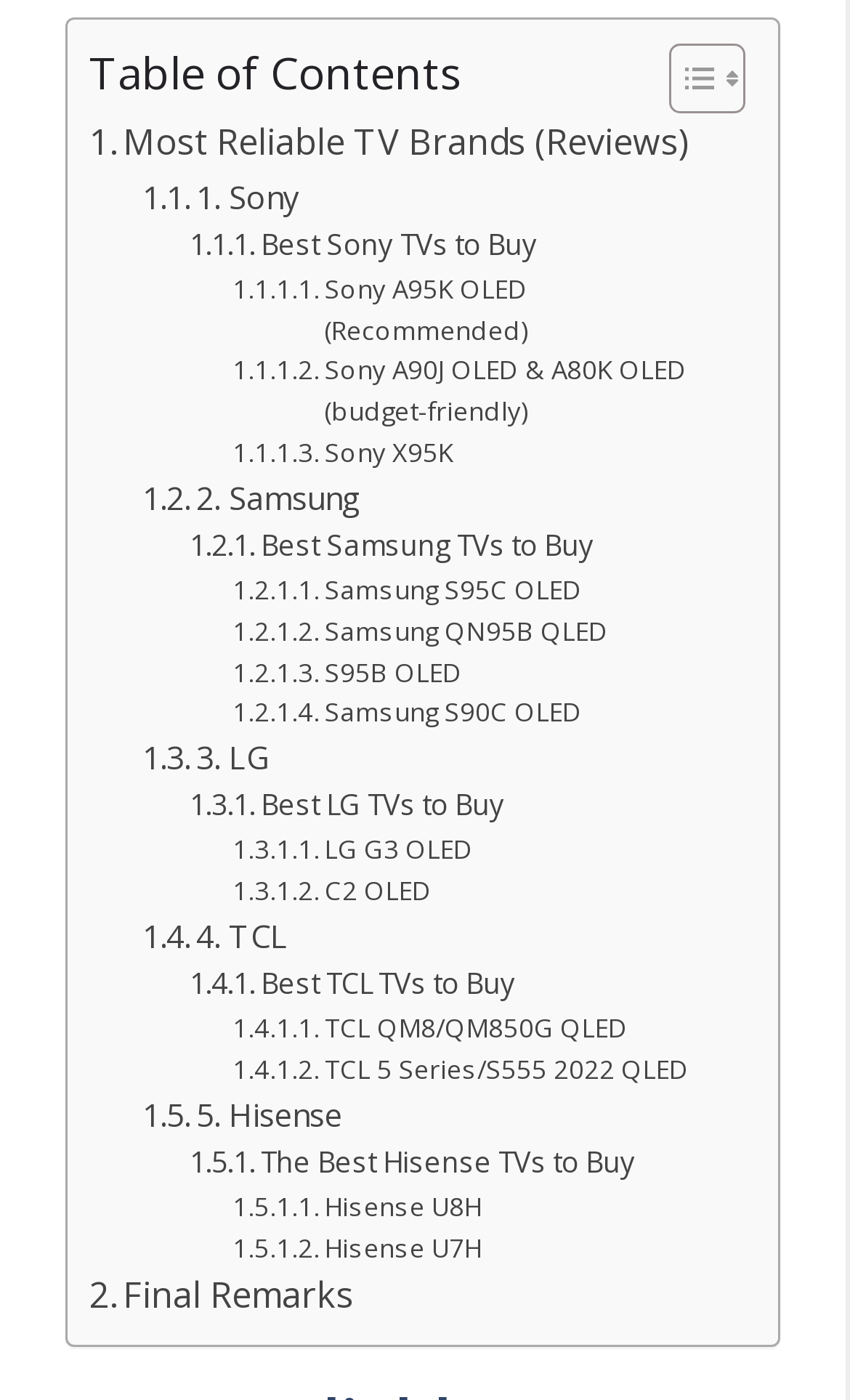Determine the bounding box coordinates for the UI element described. Format the coordinates as (top-left x, top-left y, bottom-right x, bottom-right y) and ensure all values are between 0 and 1. Element description: Sony A95K OLED (Recommended)

[0.273, 0.191, 0.864, 0.25]